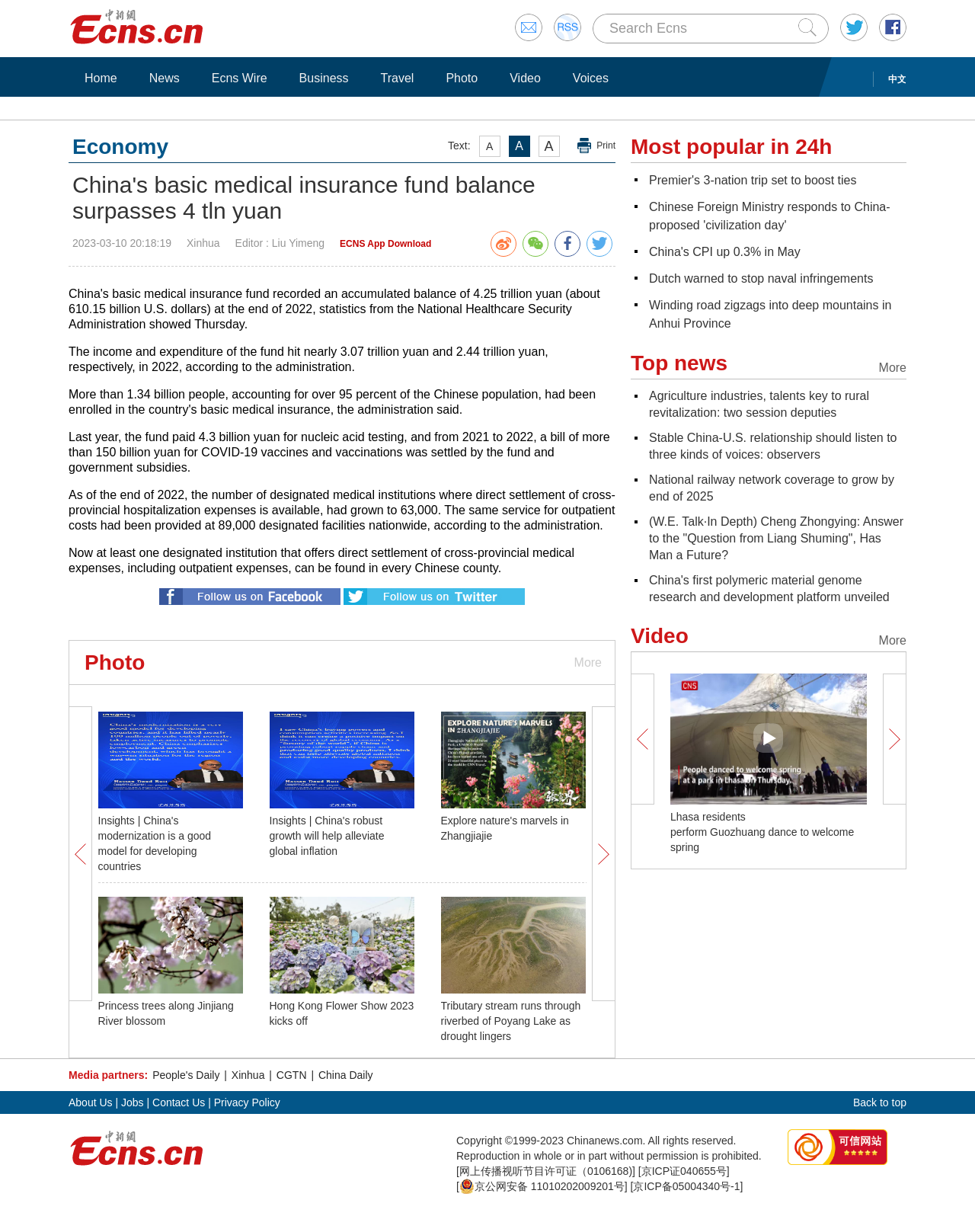Identify and extract the main heading from the webpage.

China's basic medical insurance fund balance surpasses 4 tln yuan